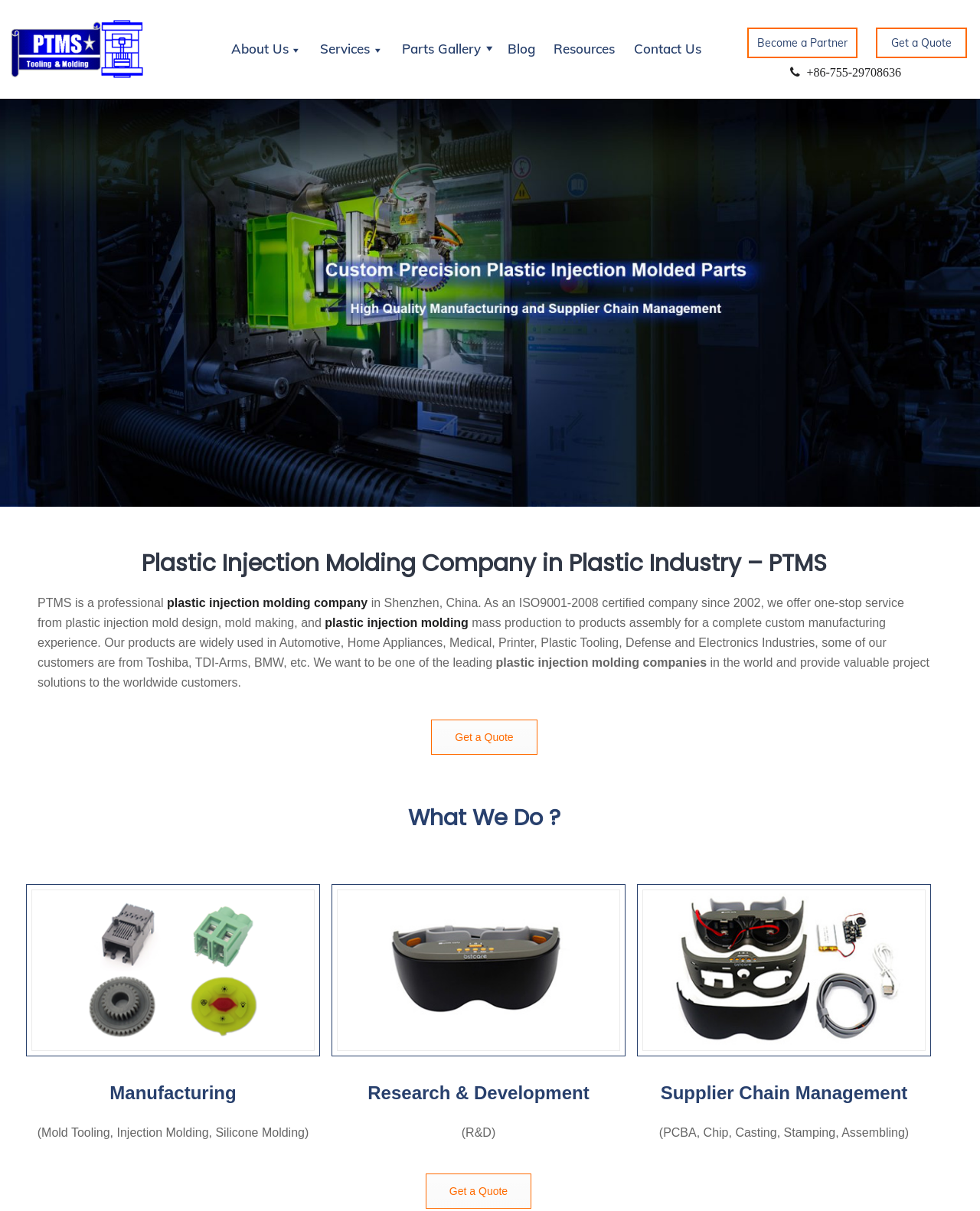Locate the bounding box coordinates of the clickable region to complete the following instruction: "Get a quote."

[0.894, 0.023, 0.987, 0.048]